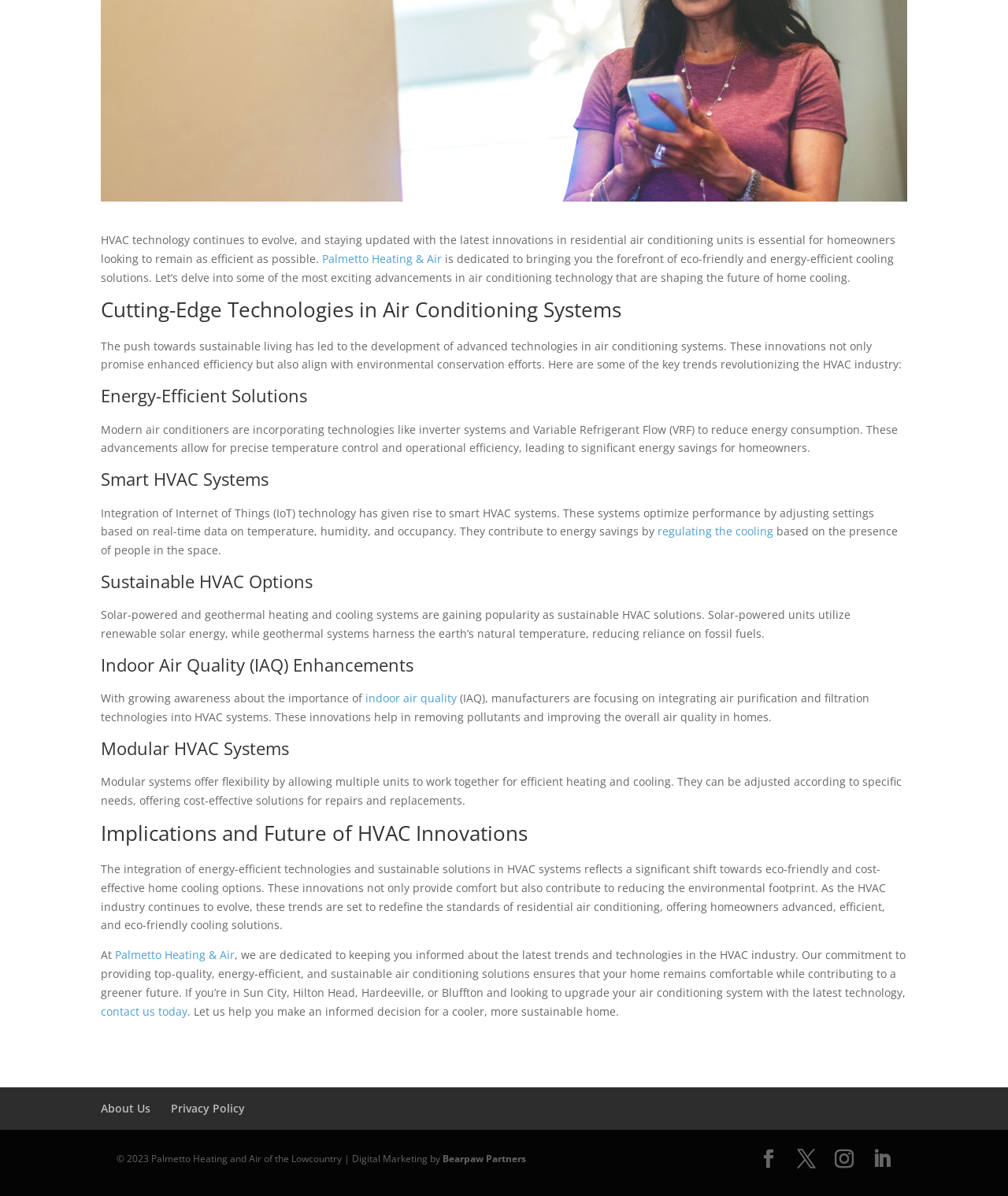Locate the bounding box coordinates of the UI element described by: "Facebook". The bounding box coordinates should consist of four float numbers between 0 and 1, i.e., [left, top, right, bottom].

[0.753, 0.961, 0.772, 0.978]